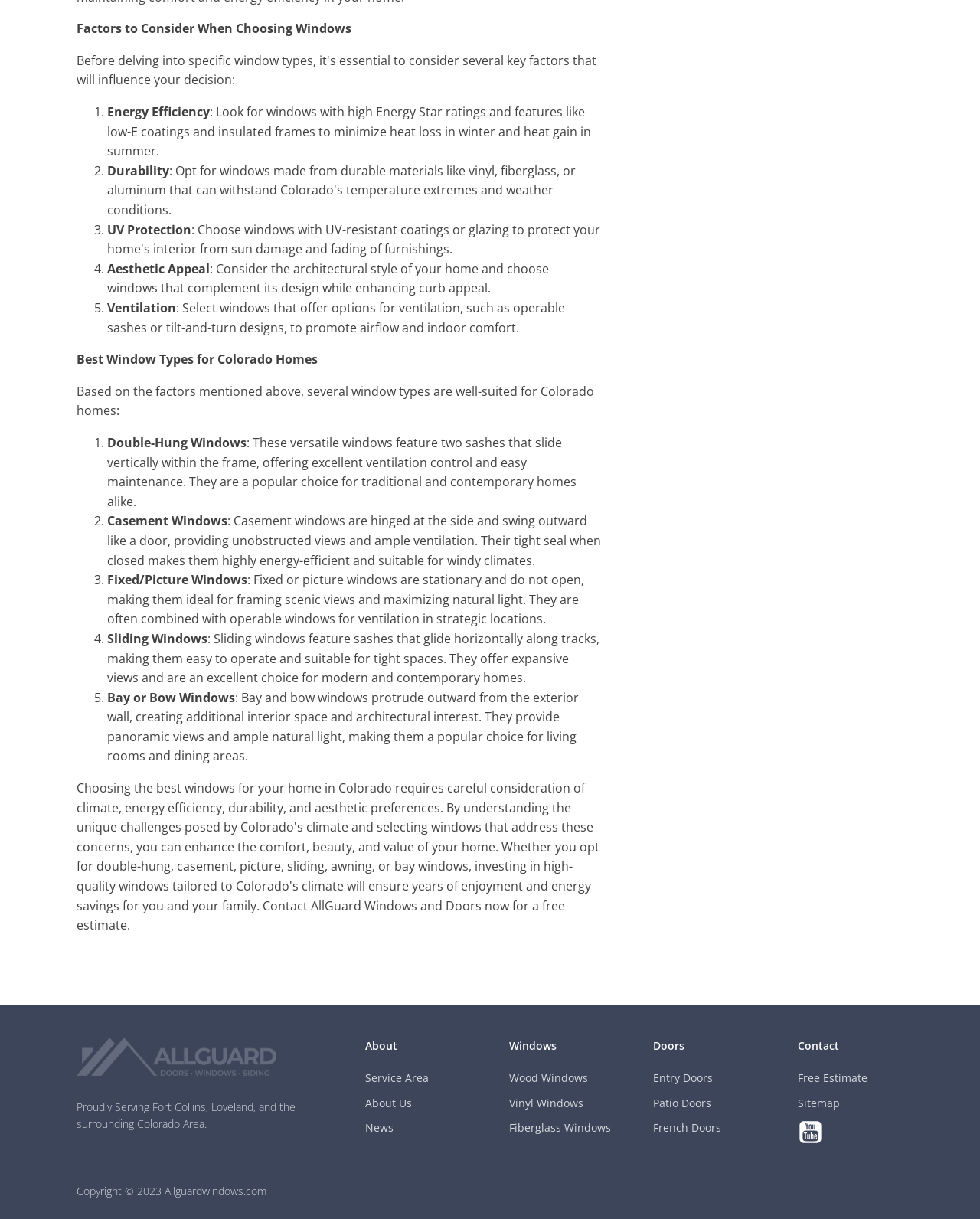Determine the bounding box coordinates for the UI element matching this description: "Sitemap".

[0.814, 0.898, 0.857, 0.912]